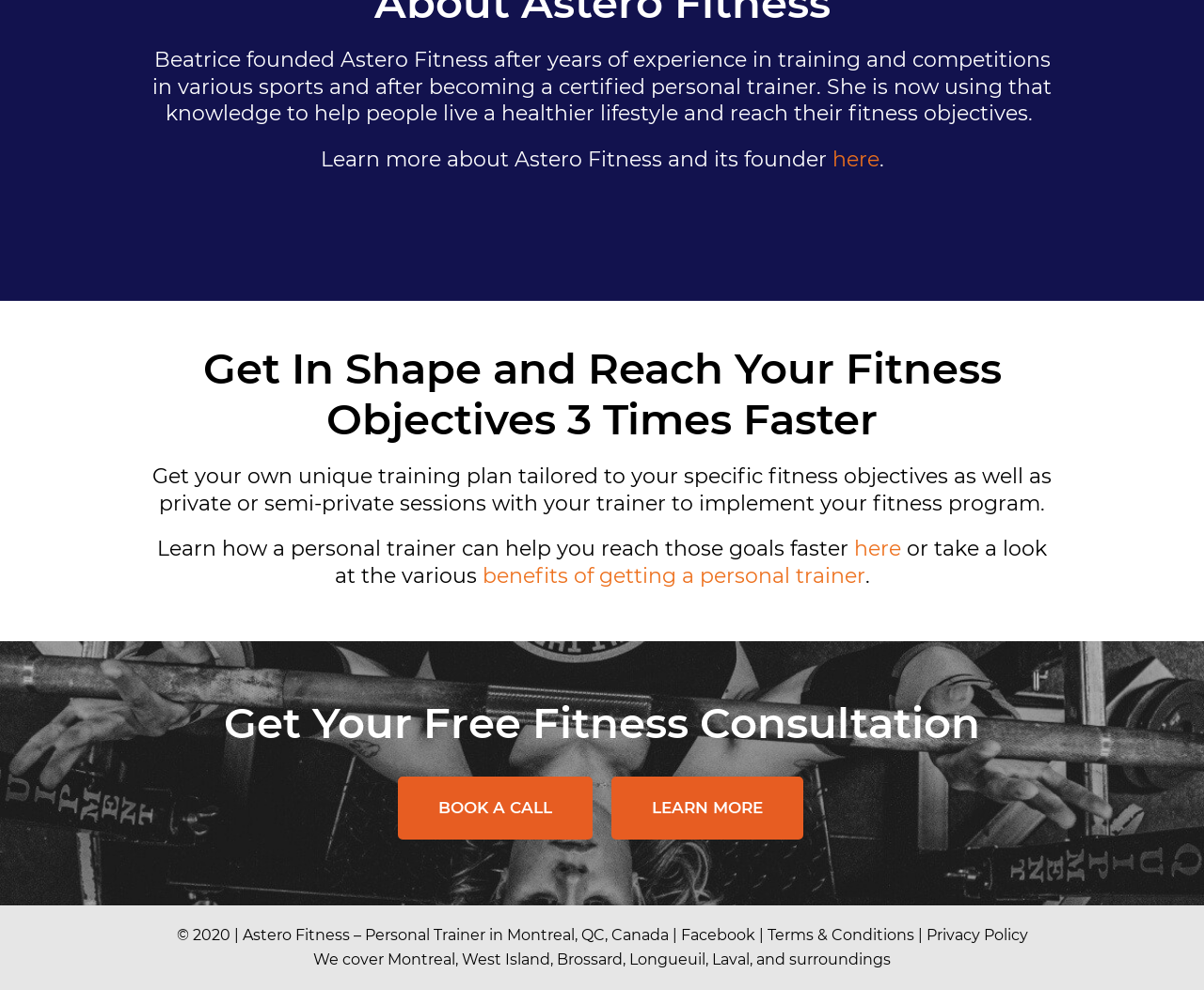Please identify the bounding box coordinates of the area that needs to be clicked to follow this instruction: "Get your free fitness consultation".

[0.33, 0.785, 0.492, 0.848]